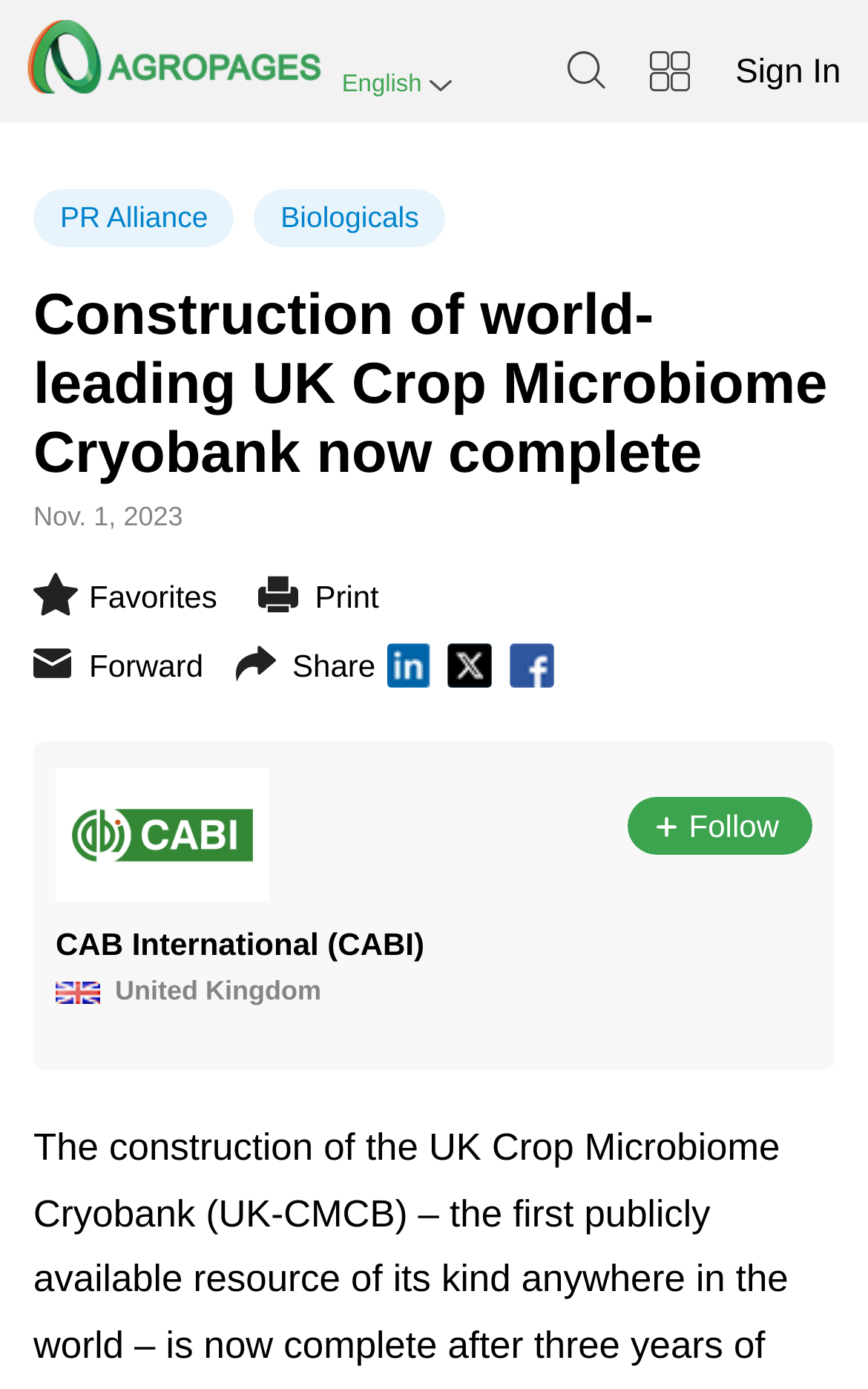Please locate the bounding box coordinates of the element's region that needs to be clicked to follow the instruction: "Share the article". The bounding box coordinates should be provided as four float numbers between 0 and 1, i.e., [left, top, right, bottom].

[0.337, 0.467, 0.433, 0.492]